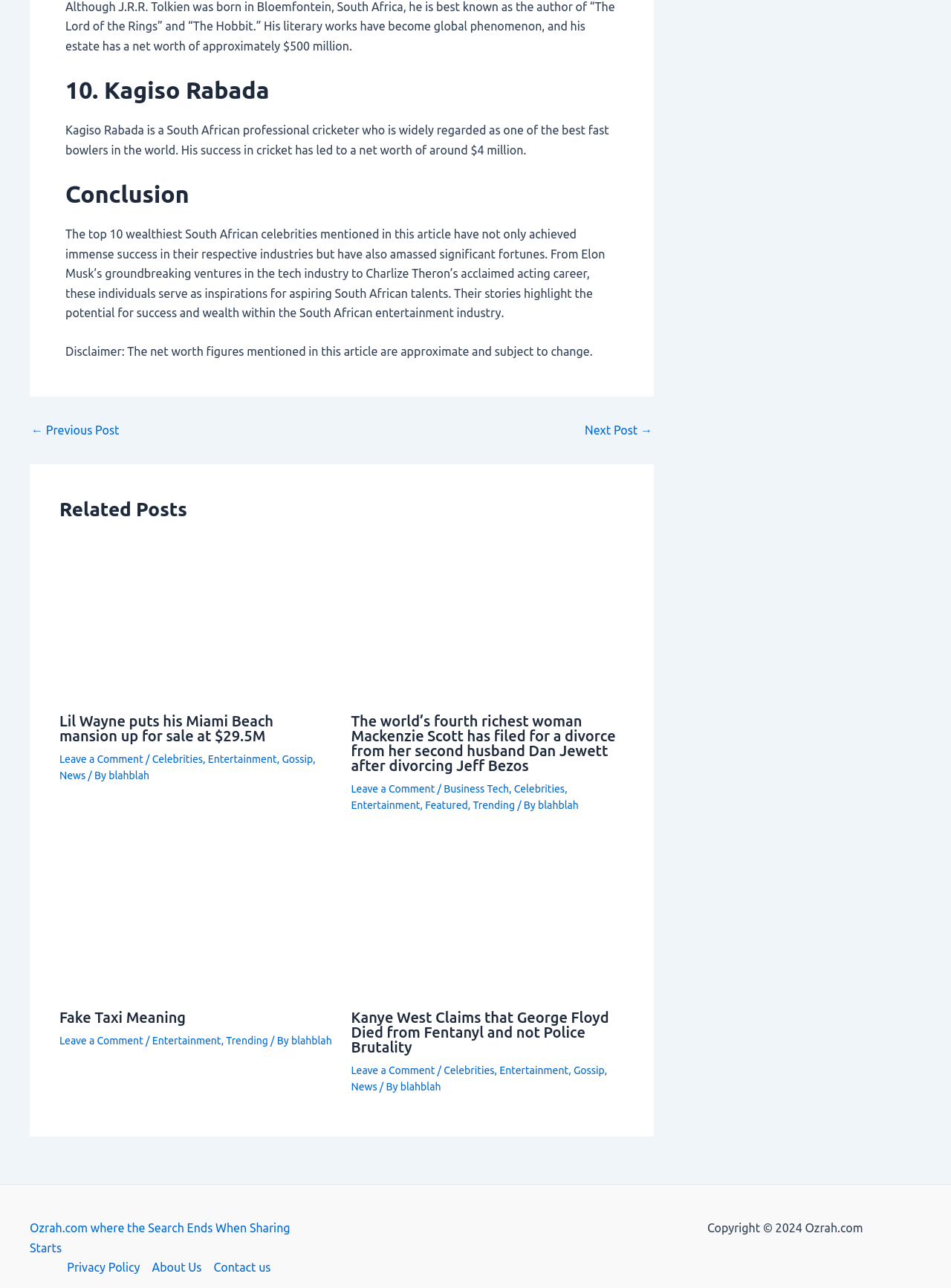What is the name of the website?
Could you answer the question in a detailed manner, providing as much information as possible?

The answer can be found in the 'Site Navigation' section, which contains a link to 'Ozrah.com where the Search Ends When Sharing Starts'.